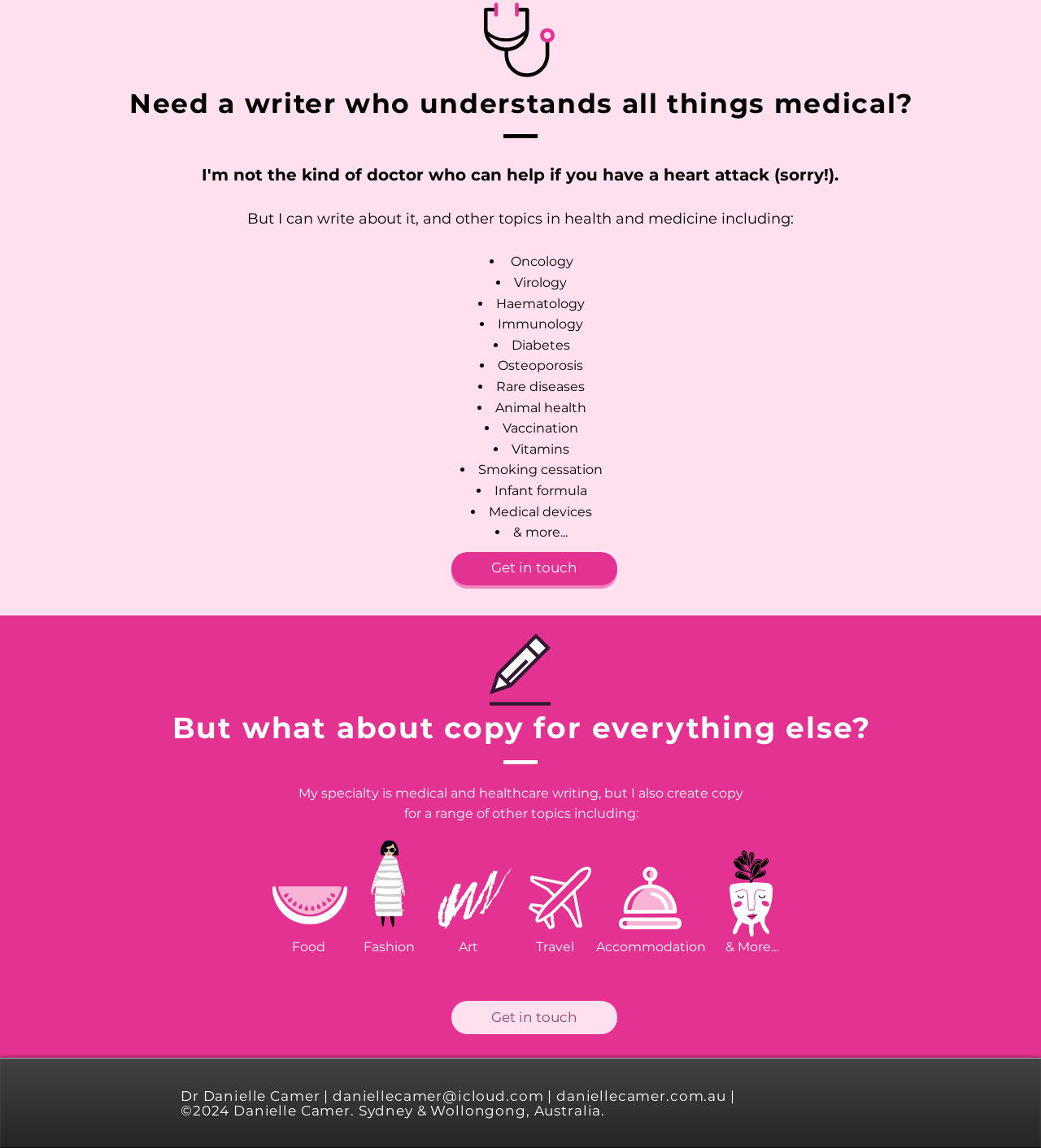Please answer the following query using a single word or phrase: 
What is the writer's specialty?

Medical and healthcare writing